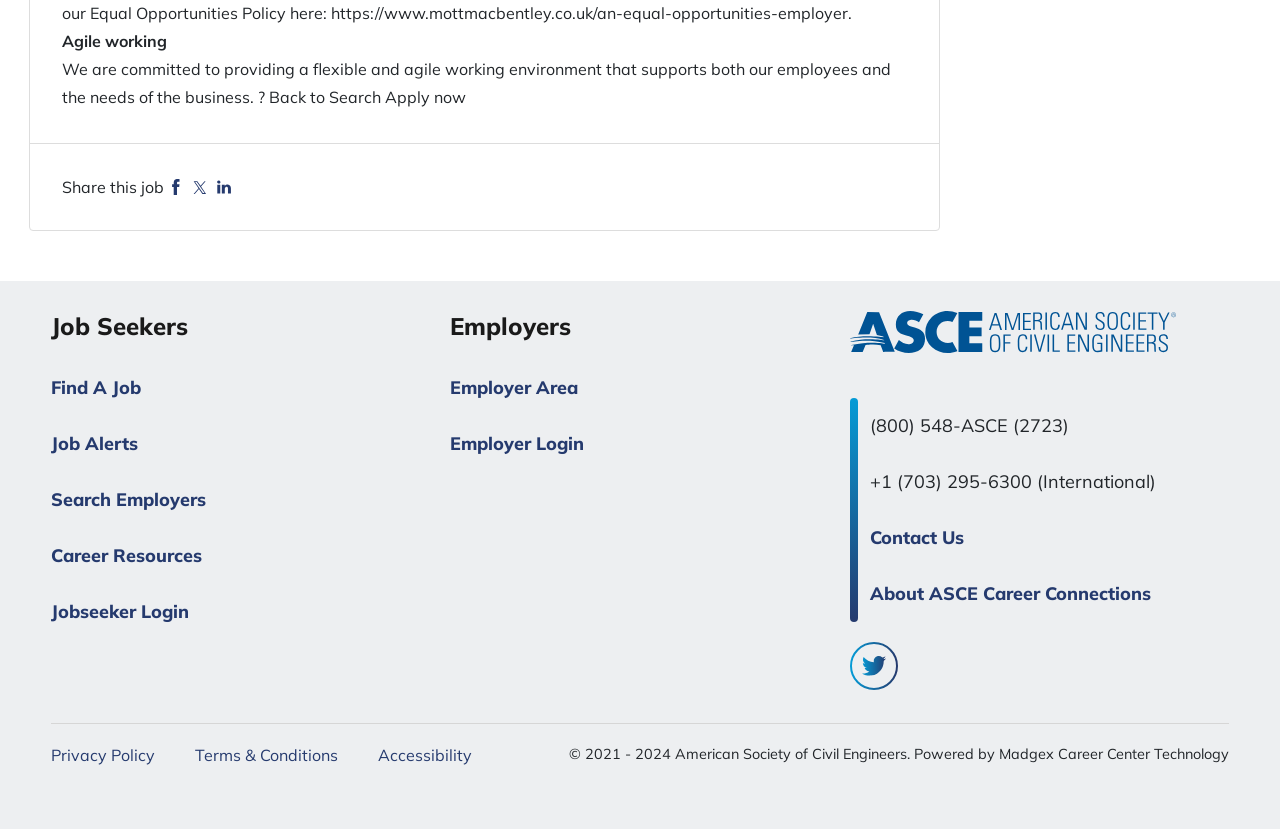What is the purpose of the 'Job Seekers' section?
Can you give a detailed and elaborate answer to the question?

The 'Job Seekers' section appears to be a navigation menu that provides links to various job-related resources, including 'Find A Job', 'Job Alerts', 'Search Employers', 'Career Resources', and 'Jobseeker Login', suggesting that its purpose is to help job seekers find and manage job opportunities.